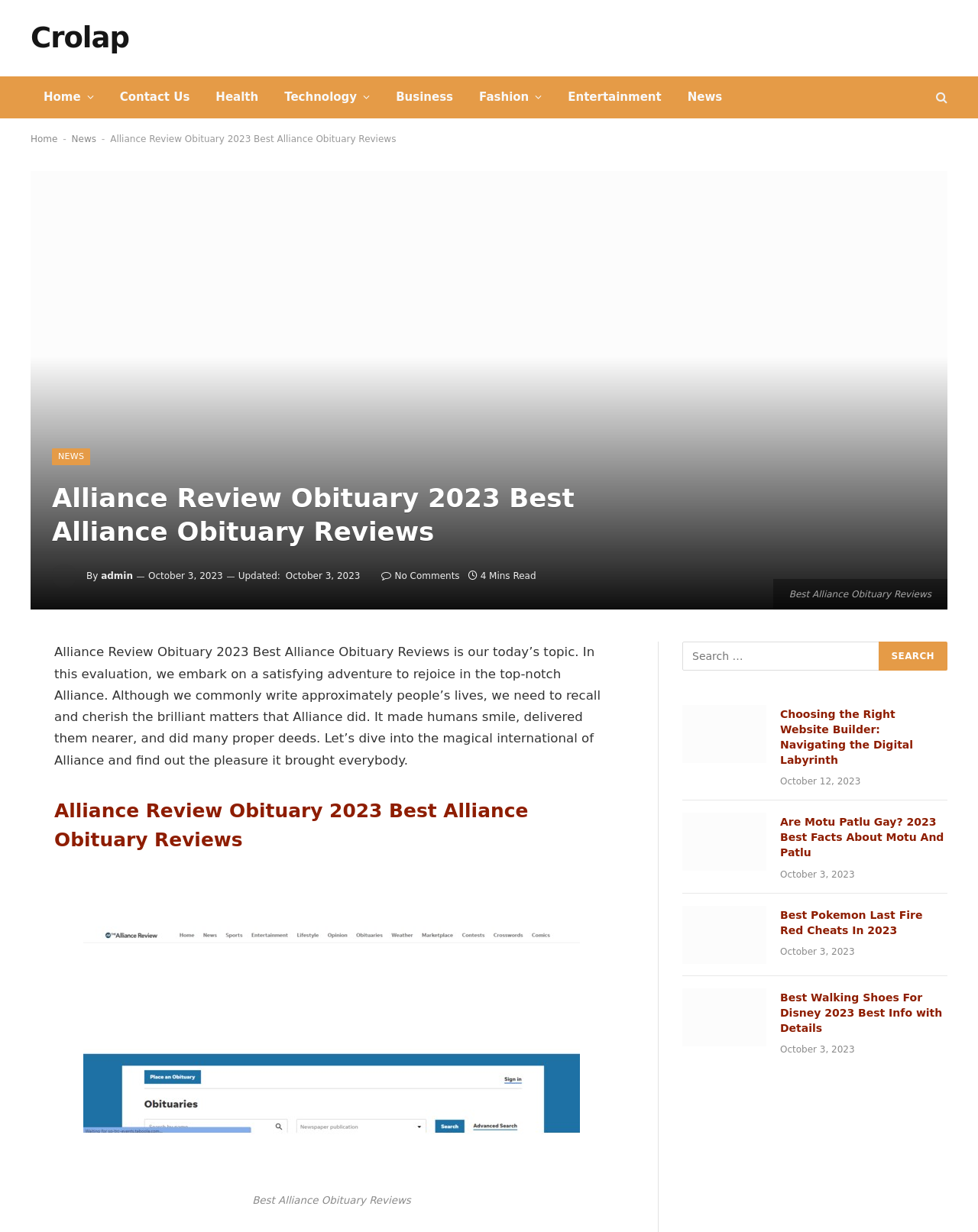Identify and provide the text of the main header on the webpage.

Alliance Review Obituary 2023 Best Alliance Obituary Reviews